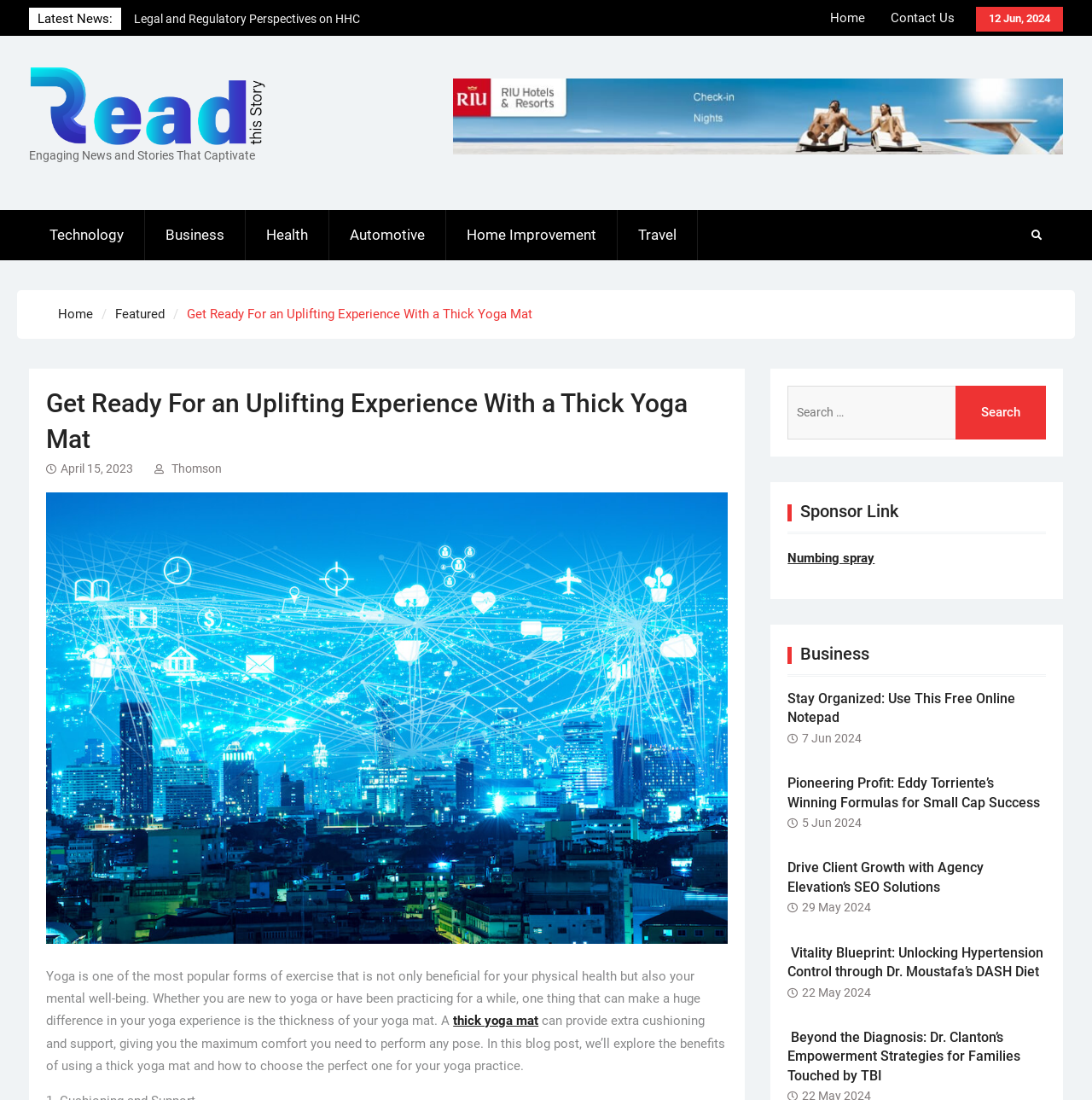Please find the bounding box coordinates for the clickable element needed to perform this instruction: "Explore the 'Technology' category".

[0.027, 0.191, 0.133, 0.237]